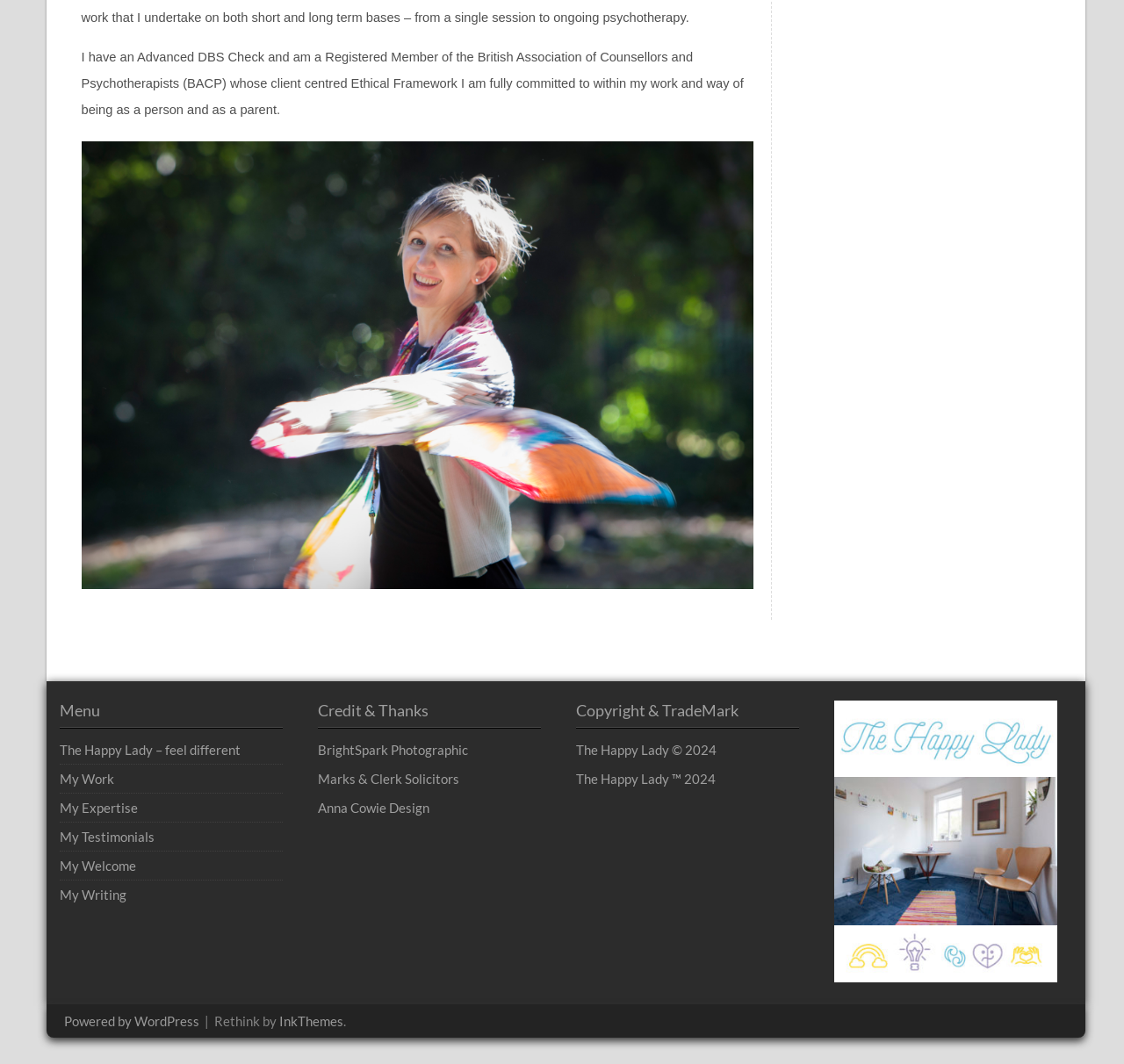Determine the bounding box for the described UI element: "My Work".

[0.053, 0.723, 0.101, 0.741]